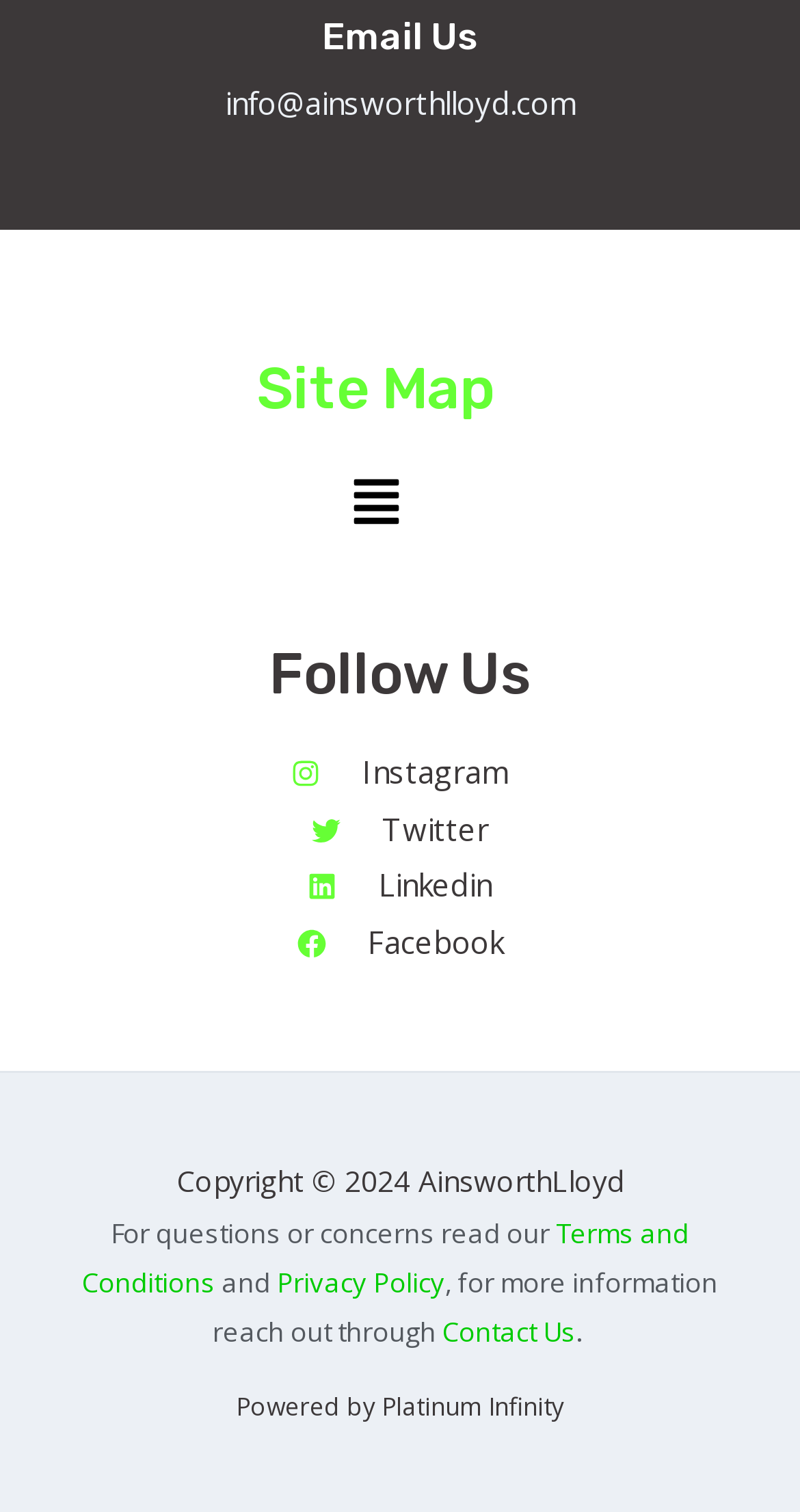What are the terms and conditions for?
Please answer the question with as much detail as possible using the screenshot.

The terms and conditions link is provided at the bottom of the webpage, which is related to questions or concerns, as mentioned in the preceding text.